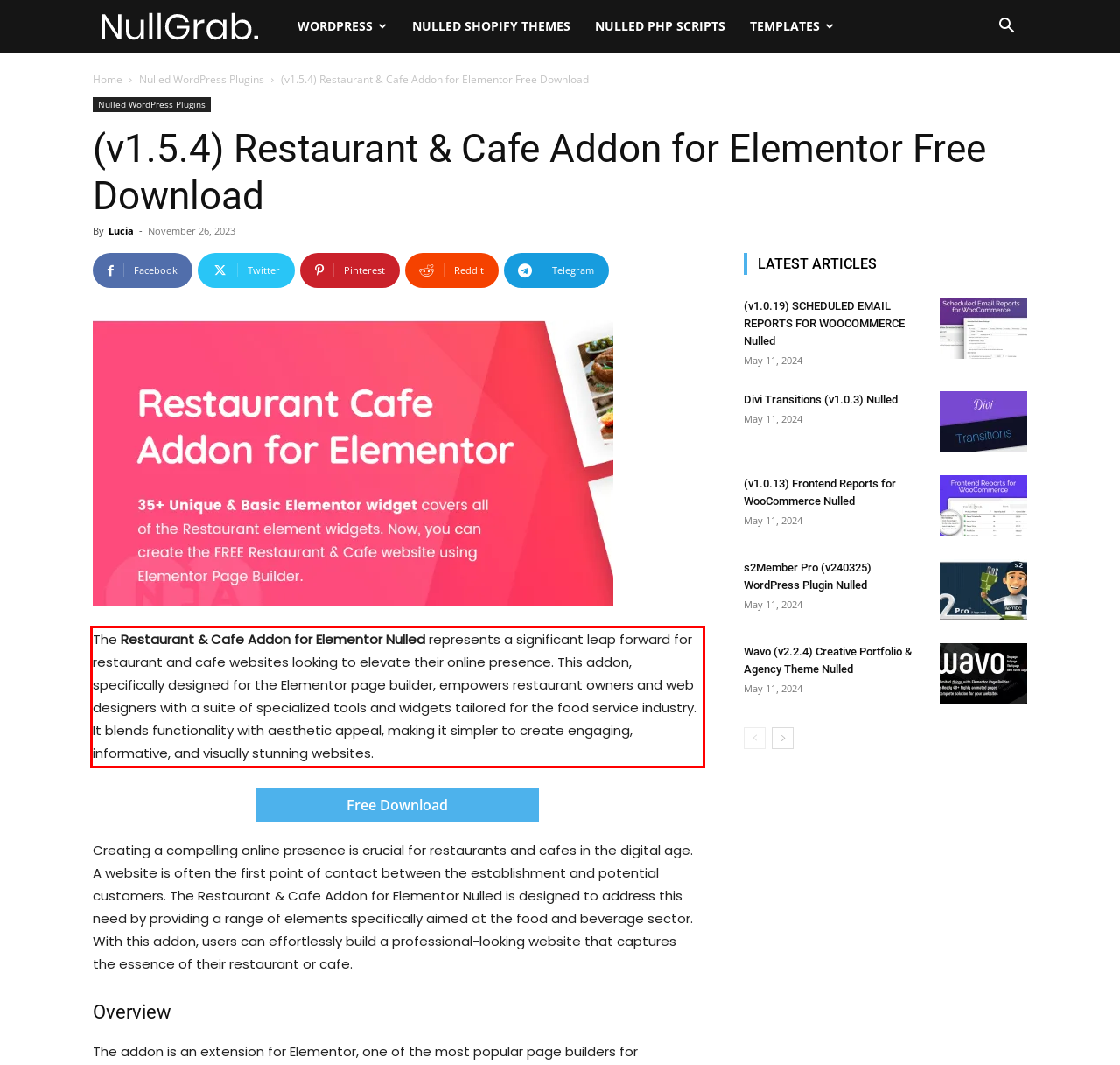Given the screenshot of the webpage, identify the red bounding box, and recognize the text content inside that red bounding box.

The Restaurant & Cafe Addon for Elementor Nulled represents a significant leap forward for restaurant and cafe websites looking to elevate their online presence. This addon, specifically designed for the Elementor page builder, empowers restaurant owners and web designers with a suite of specialized tools and widgets tailored for the food service industry. It blends functionality with aesthetic appeal, making it simpler to create engaging, informative, and visually stunning websites.